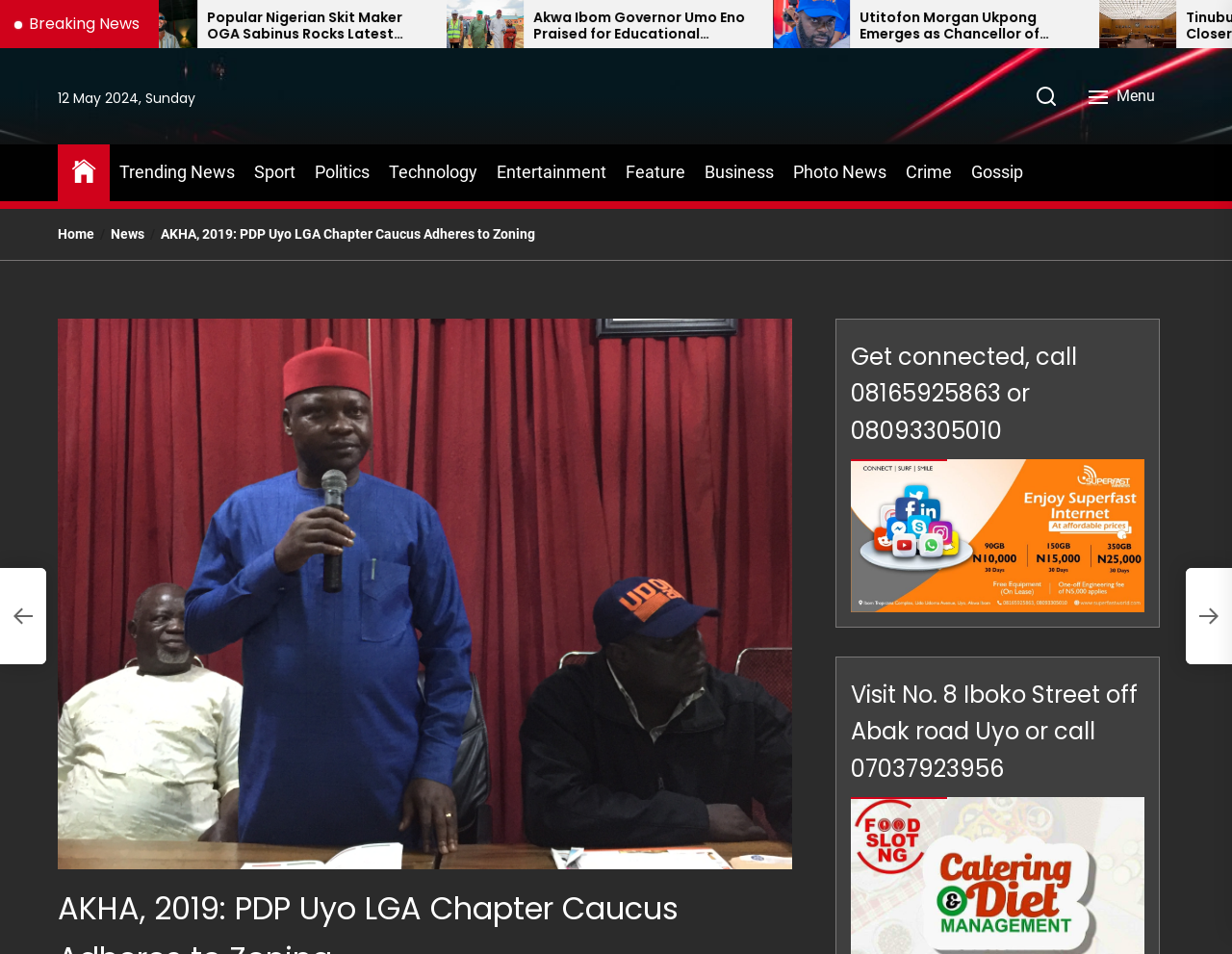Is there a search function on the webpage?
Use the screenshot to answer the question with a single word or phrase.

Yes